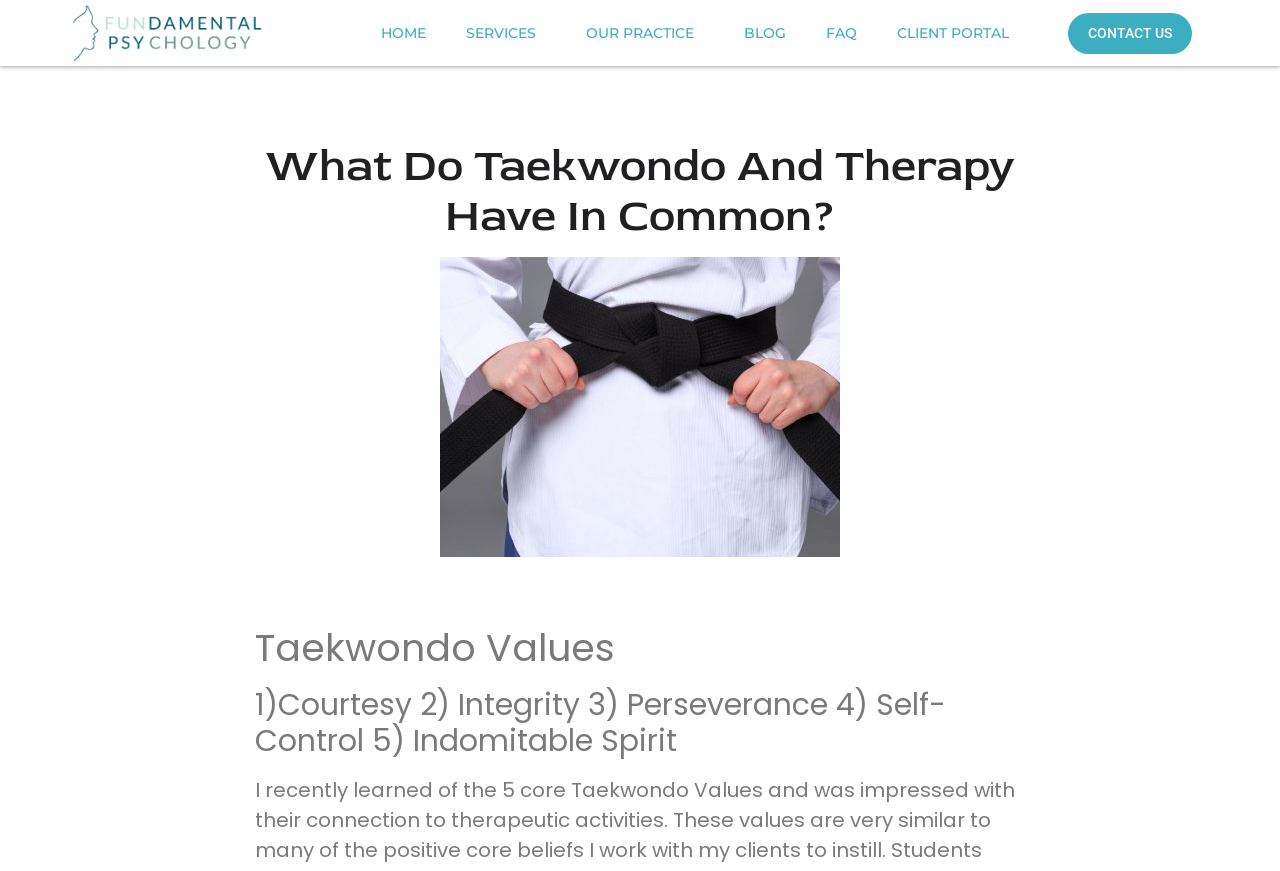How many links are in the top navigation bar?
Examine the screenshot and reply with a single word or phrase.

7